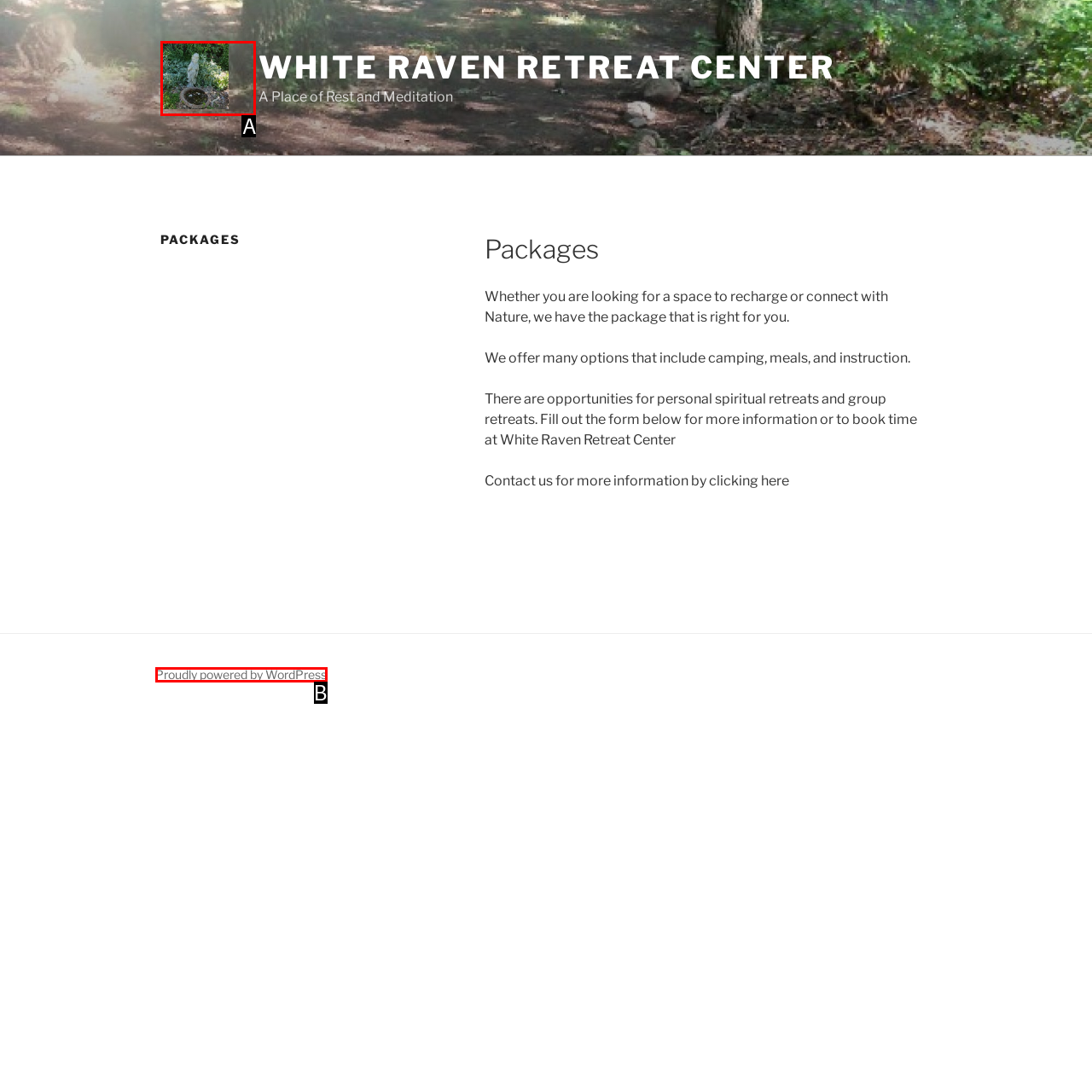Choose the letter that best represents the description: parent_node: WHITE RAVEN RETREAT CENTER. Provide the letter as your response.

A